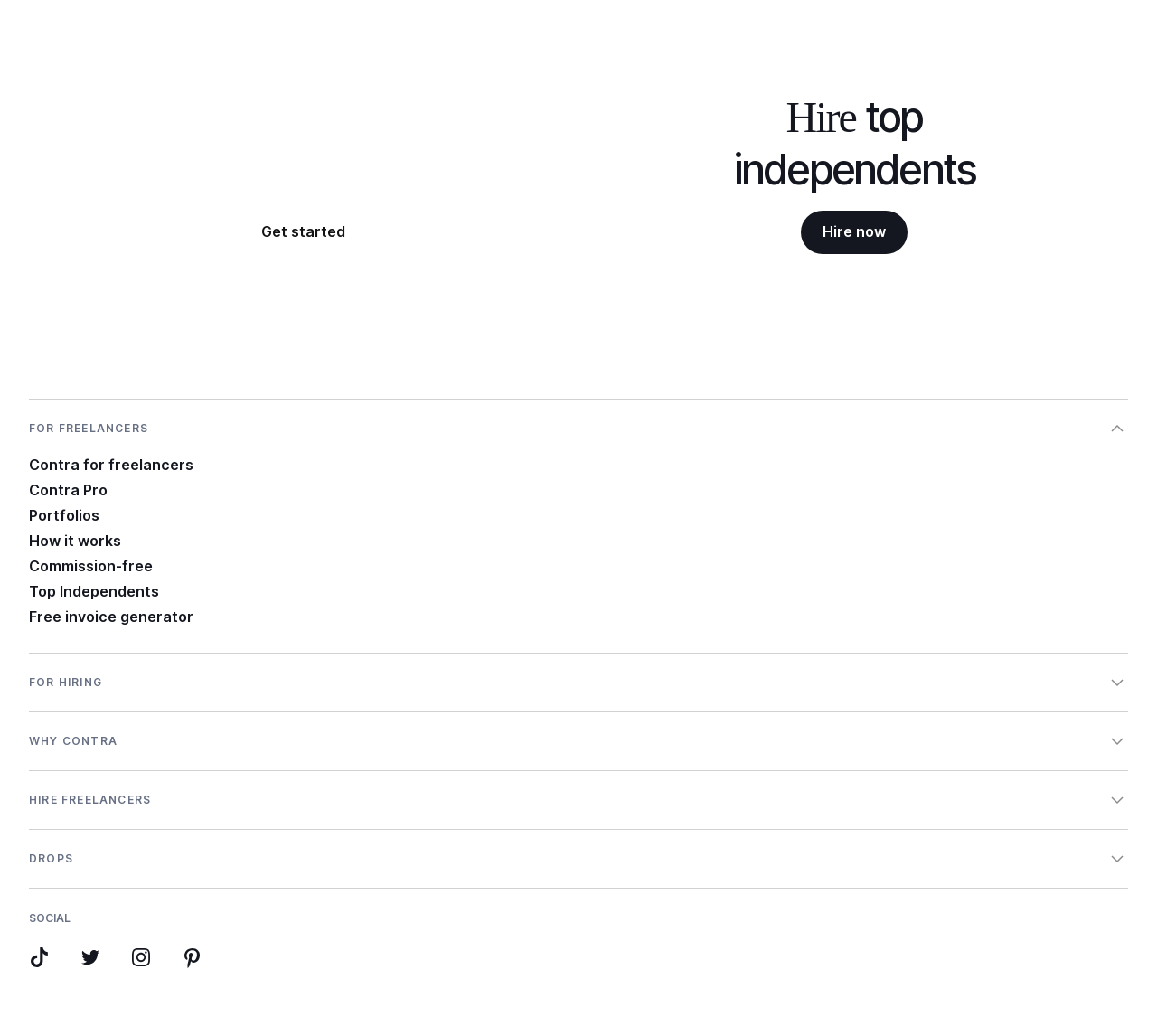Use a single word or phrase to answer this question: 
What is the main purpose of the website?

Freelance work platform